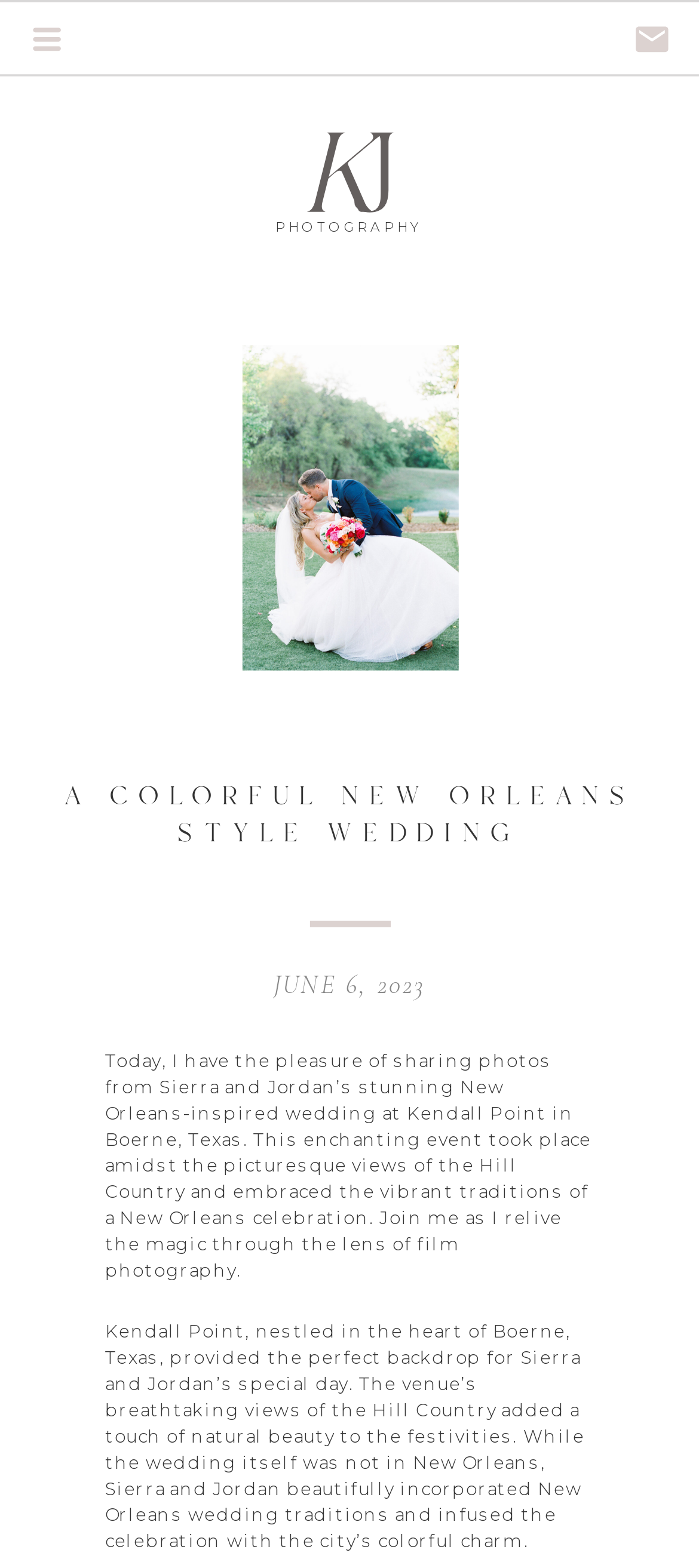What is the name of the photographer?
Using the visual information, reply with a single word or short phrase.

KJ